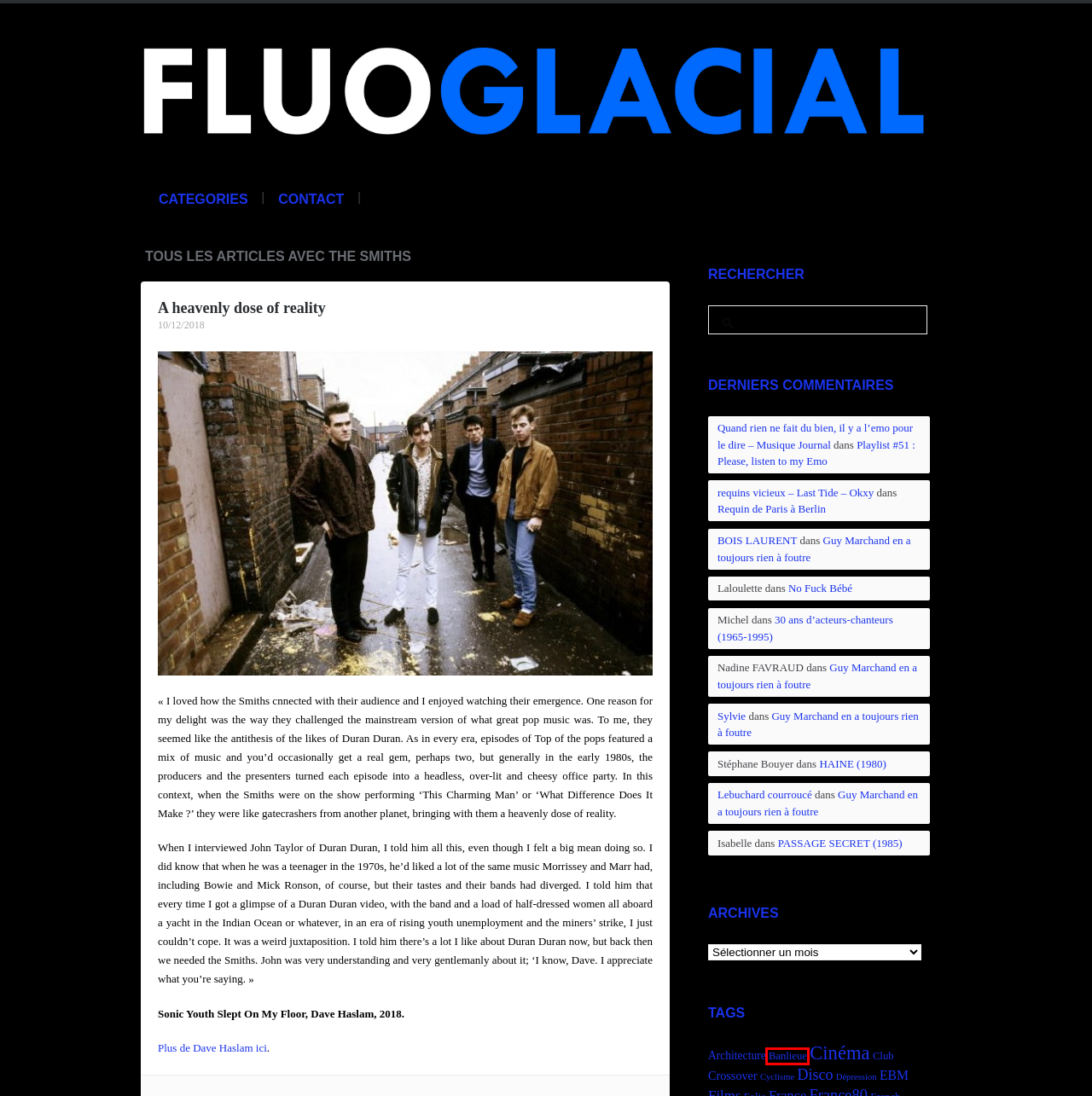You’re provided with a screenshot of a webpage that has a red bounding box around an element. Choose the best matching webpage description for the new page after clicking the element in the red box. The options are:
A. Contact | FLUOGLACIAL
B. Playlist #51 : Please, listen to my Emo | FLUOGLACIAL
C. A heavenly dose of reality | FLUOGLACIAL
D. Cyclisme | FLUOGLACIAL
E. SFR | Forfait Mobile, Téléphone, Internet Fibre et ADSL, TV
F. EBM | FLUOGLACIAL
G. Banlieue | FLUOGLACIAL
H. Disco | FLUOGLACIAL

G